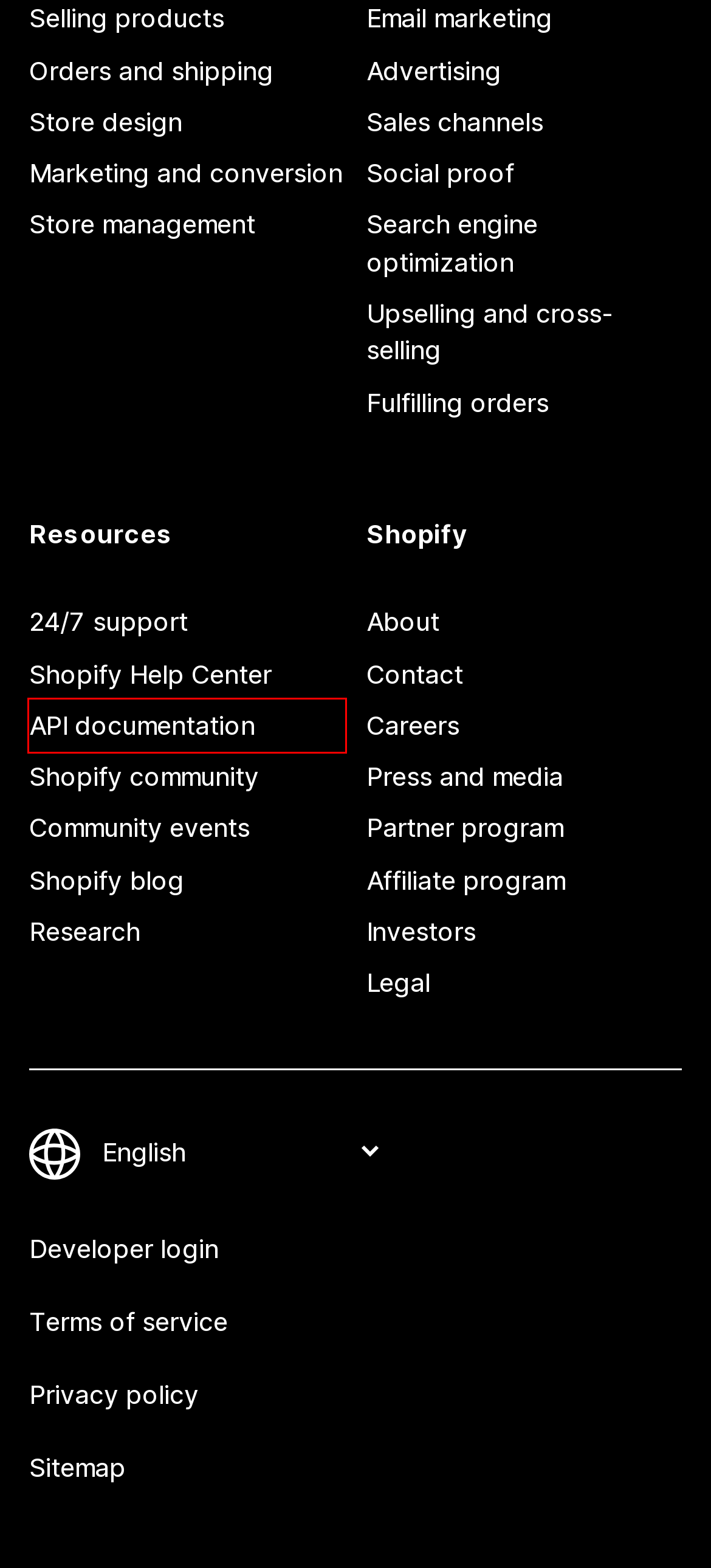You are looking at a webpage screenshot with a red bounding box around an element. Pick the description that best matches the new webpage after interacting with the element in the red bounding box. The possible descriptions are:
A. Shopify Privacy Policy - Shopify USA
B. Careers, Internships, and Jobs at Shopify | Shopify Careers - Shopify USA
C. Shopify API, libraries, and tools
D. Shopify Help Center
E. All About Shopify
F. Shopify Legal - Shopify USA
G. Commerce Trends 2023: Industry Report - Shopify Plus
H. Shopify Affiliate Marketing Program | Earn income for your referrals - Shopify USA

C